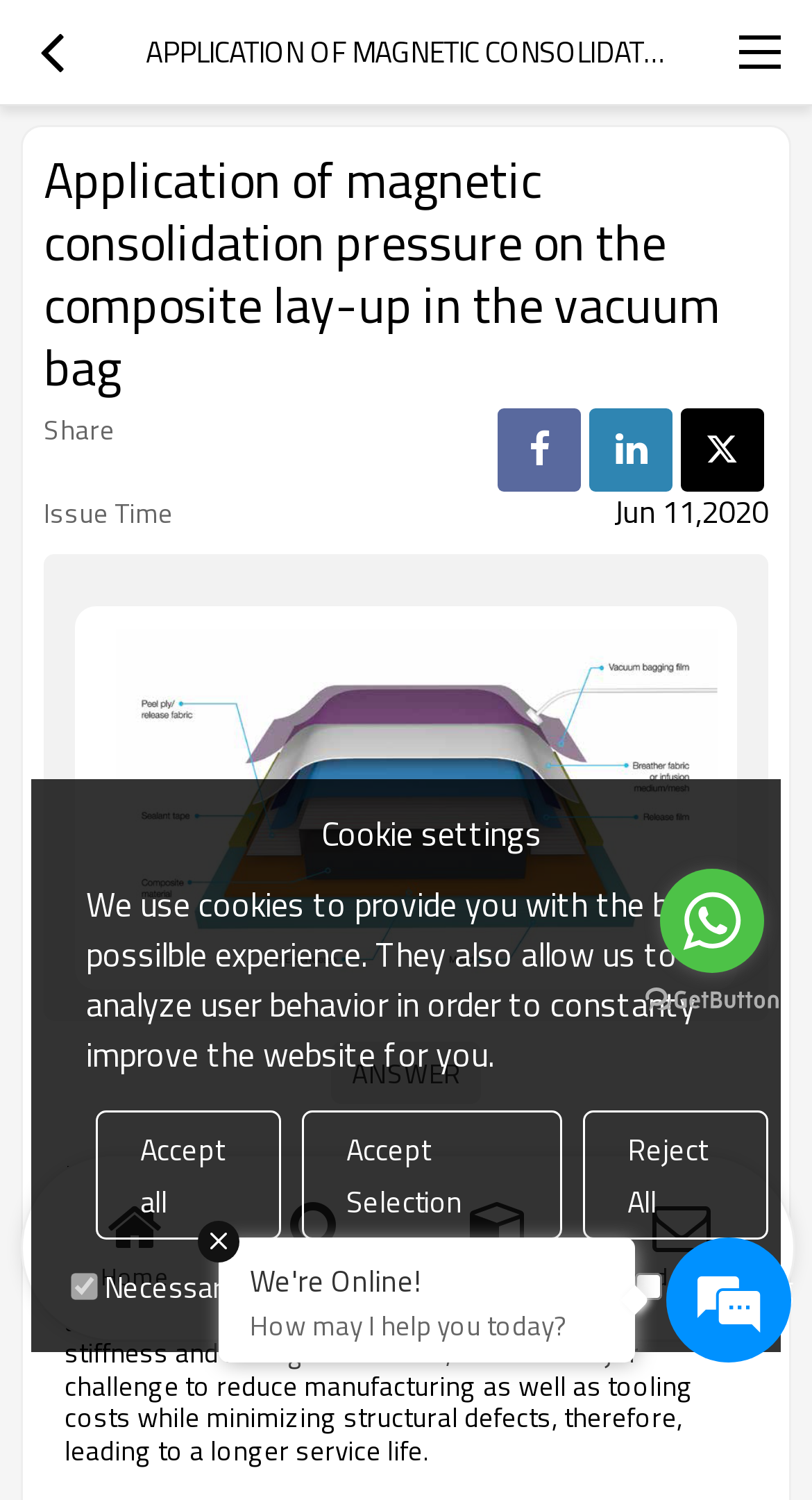What is the purpose of the buttons with icons , , and ?
Give a comprehensive and detailed explanation for the question.

I inferred the purpose of these buttons by looking at their location and the static text 'Share' nearby. They are likely share buttons for social media platforms.